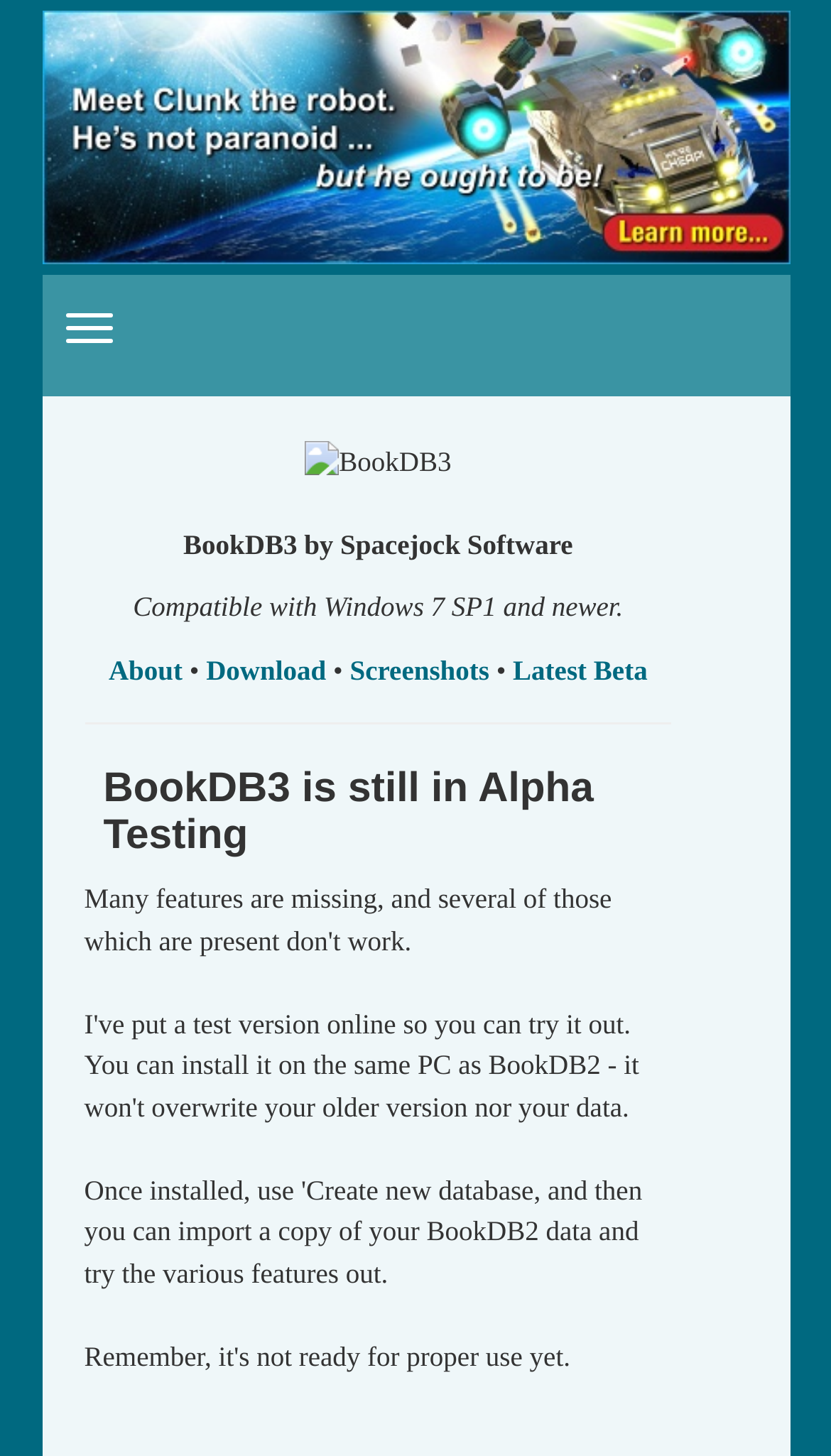How many links are there in the navigation menu?
Make sure to answer the question with a detailed and comprehensive explanation.

The navigation menu is located below the image 'BookDB3' and consists of four links: 'About', 'Download', 'Screenshots', and 'Latest Beta'.